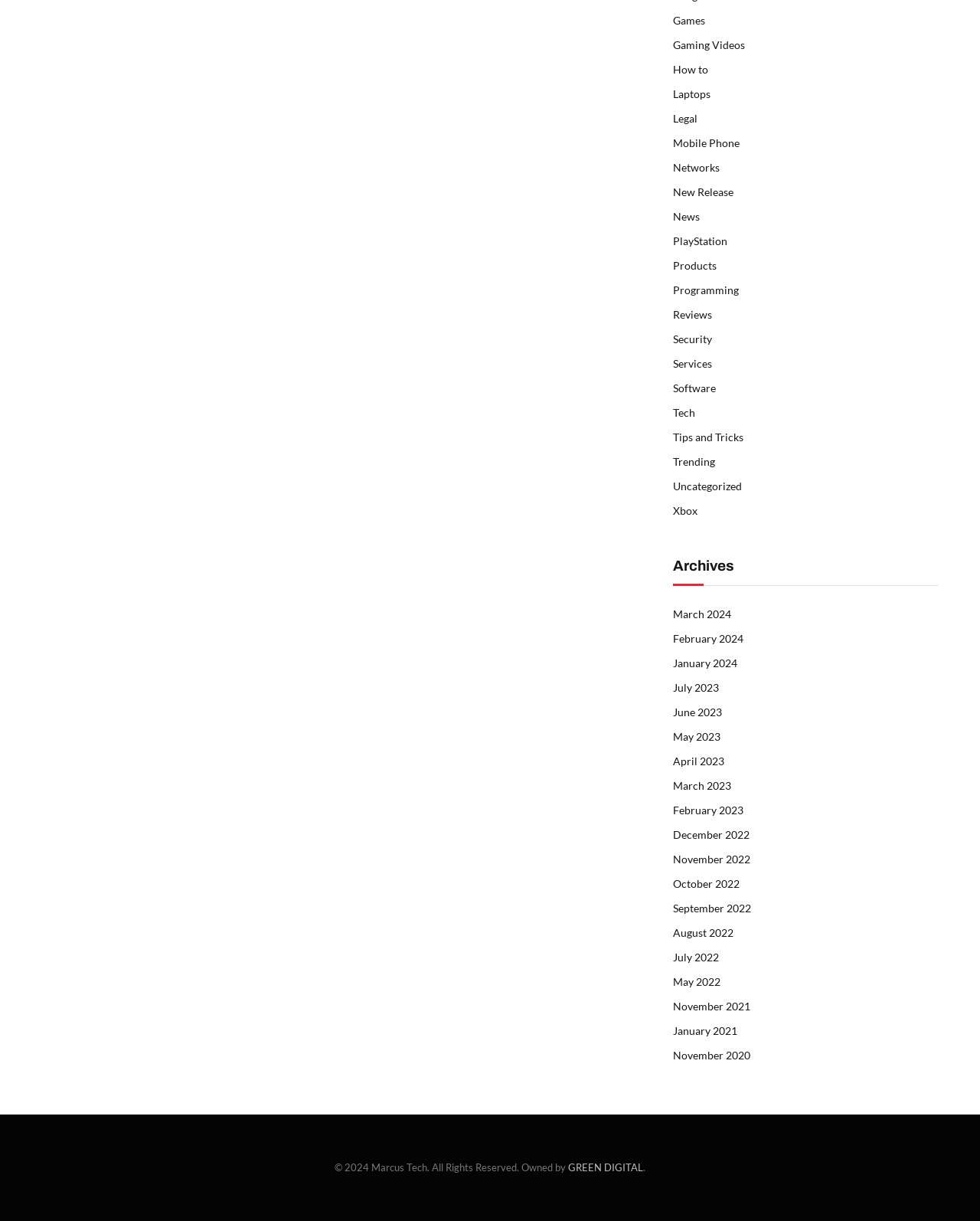Locate the bounding box coordinates of the area you need to click to fulfill this instruction: 'Visit GREEN DIGITAL'. The coordinates must be in the form of four float numbers ranging from 0 to 1: [left, top, right, bottom].

[0.58, 0.951, 0.656, 0.961]